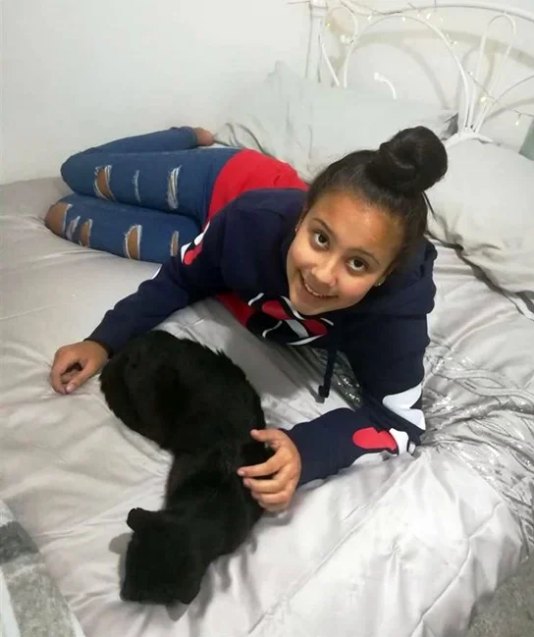What is the color of the cat in the image?
Based on the screenshot, answer the question with a single word or phrase.

Black